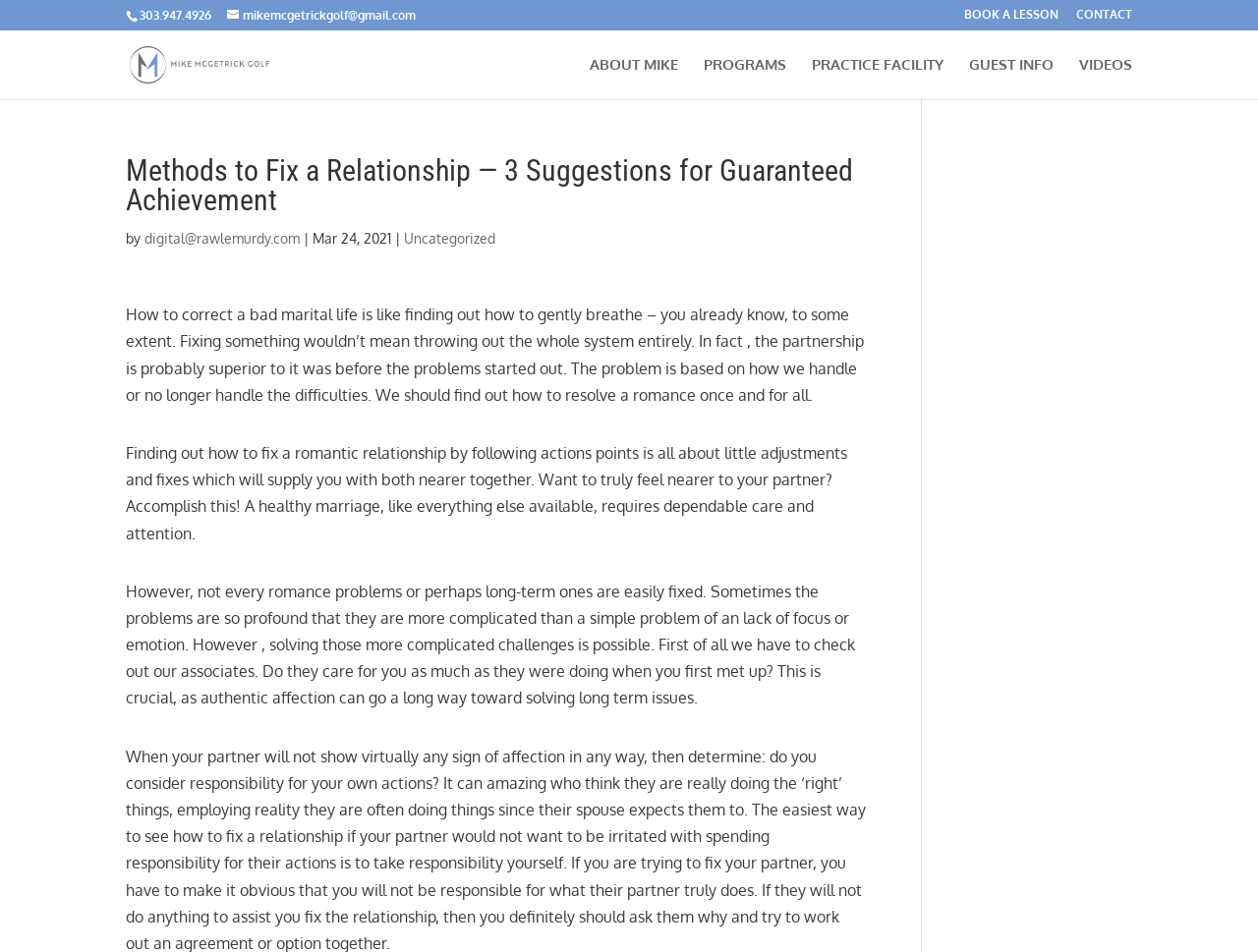Please determine the bounding box coordinates for the UI element described here. Use the format (top-left x, top-left y, bottom-right x, bottom-right y) with values bounded between 0 and 1: PRACTICE FACILITY

[0.645, 0.061, 0.75, 0.104]